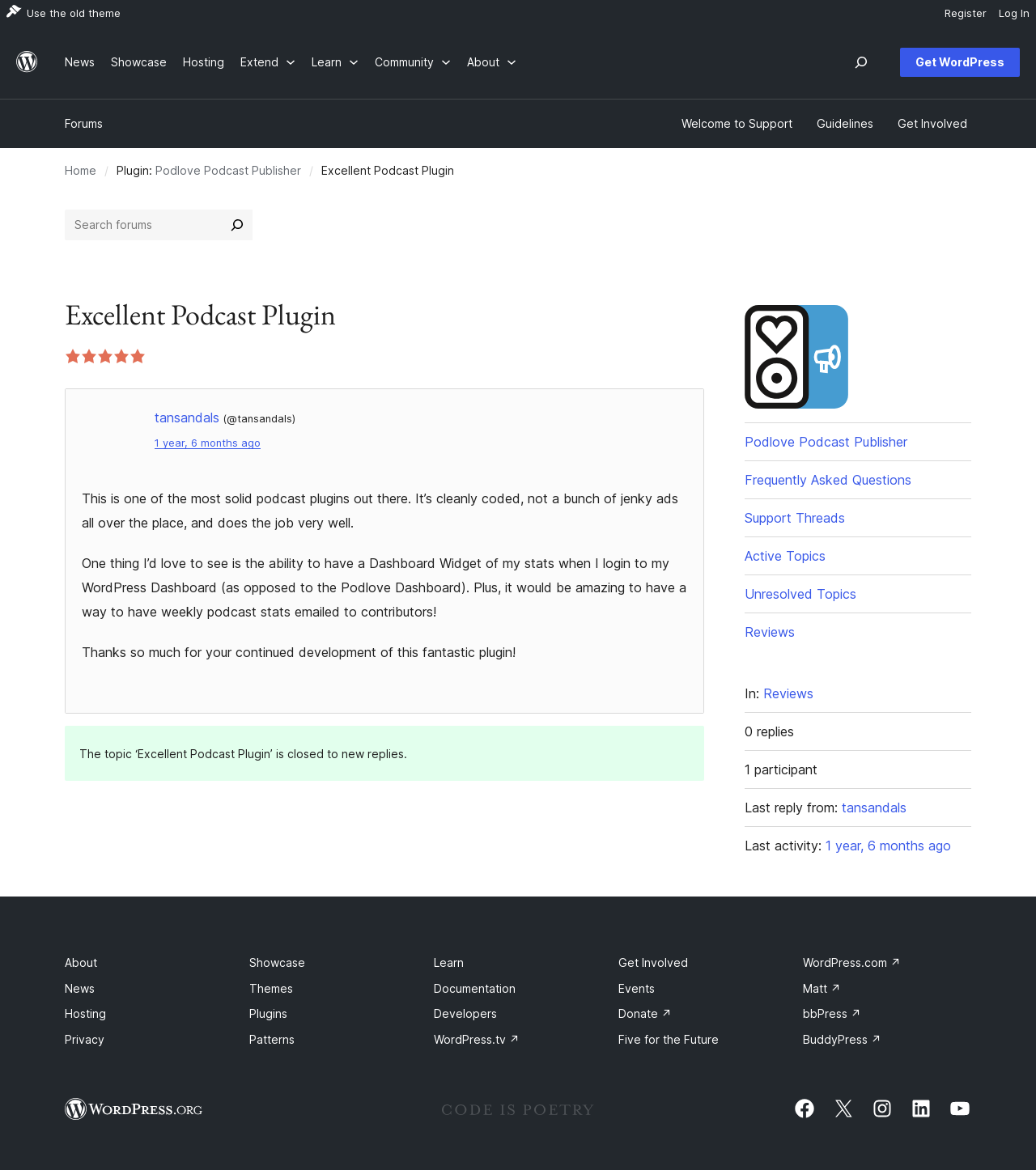Could you find the bounding box coordinates of the clickable area to complete this instruction: "Click on the 'Log In' button"?

[0.959, 0.0, 1.0, 0.022]